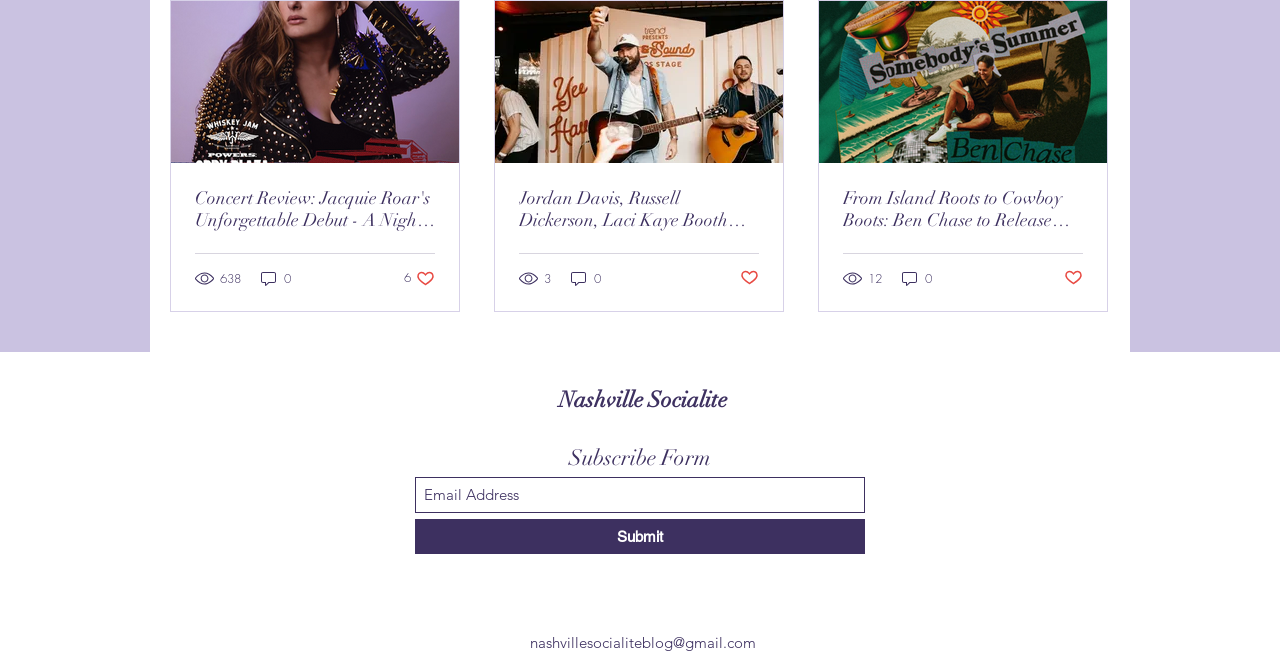How many likes does the first article have?
Please provide a comprehensive and detailed answer to the question.

I found the like count of the first article by looking at the button element with the text '6 likes. Post not marked as liked' which is a child of the first article element.